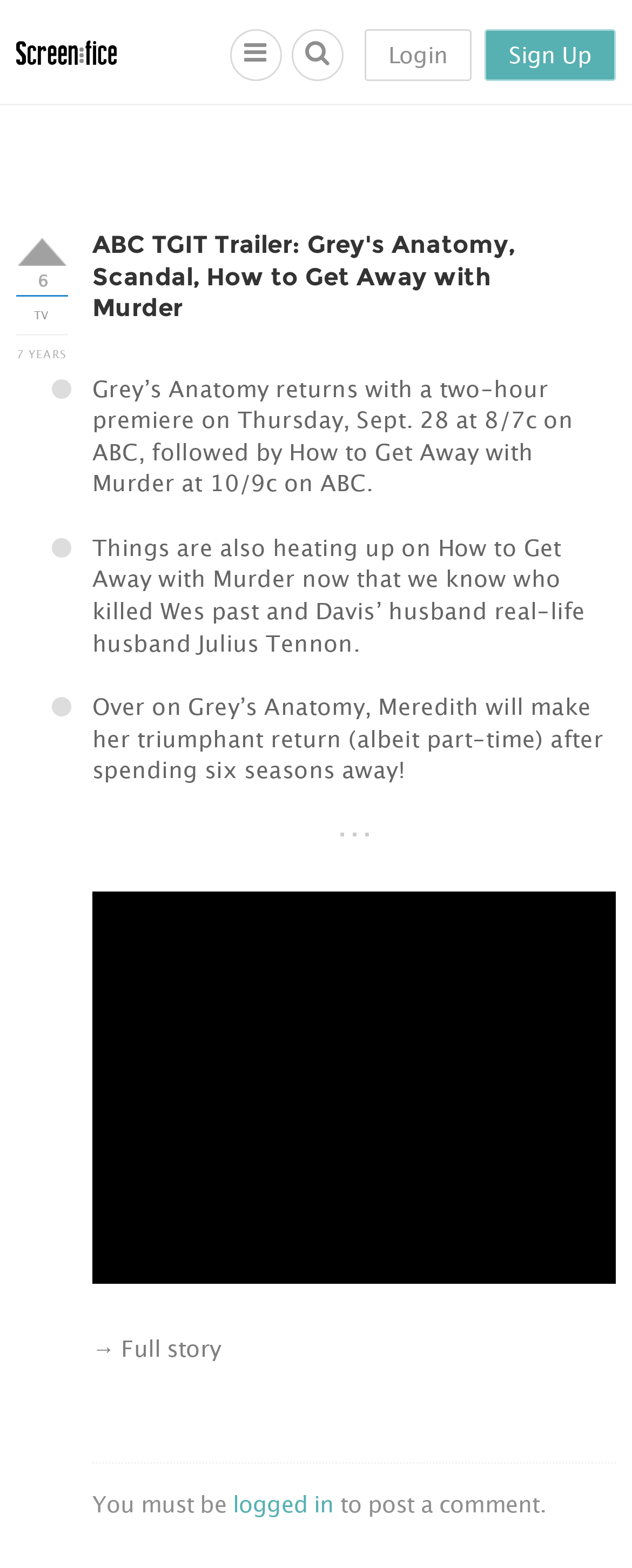Please answer the following question using a single word or phrase: 
What is the name of the TV show mentioned in the article?

Grey's Anatomy